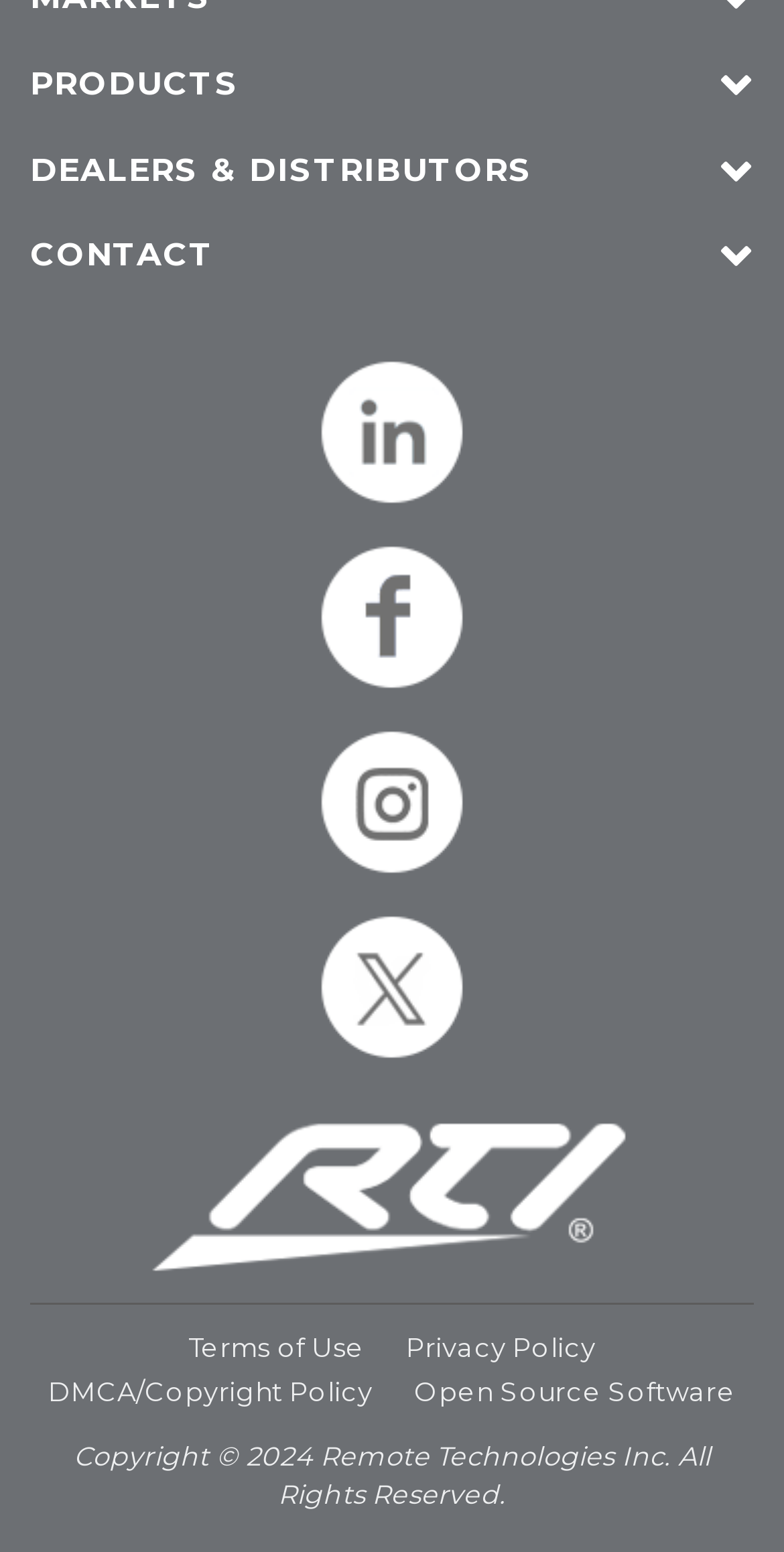Locate the UI element described by Open Source Software in the provided webpage screenshot. Return the bounding box coordinates in the format (top-left x, top-left y, bottom-right x, bottom-right y), ensuring all values are between 0 and 1.

[0.528, 0.882, 0.938, 0.911]